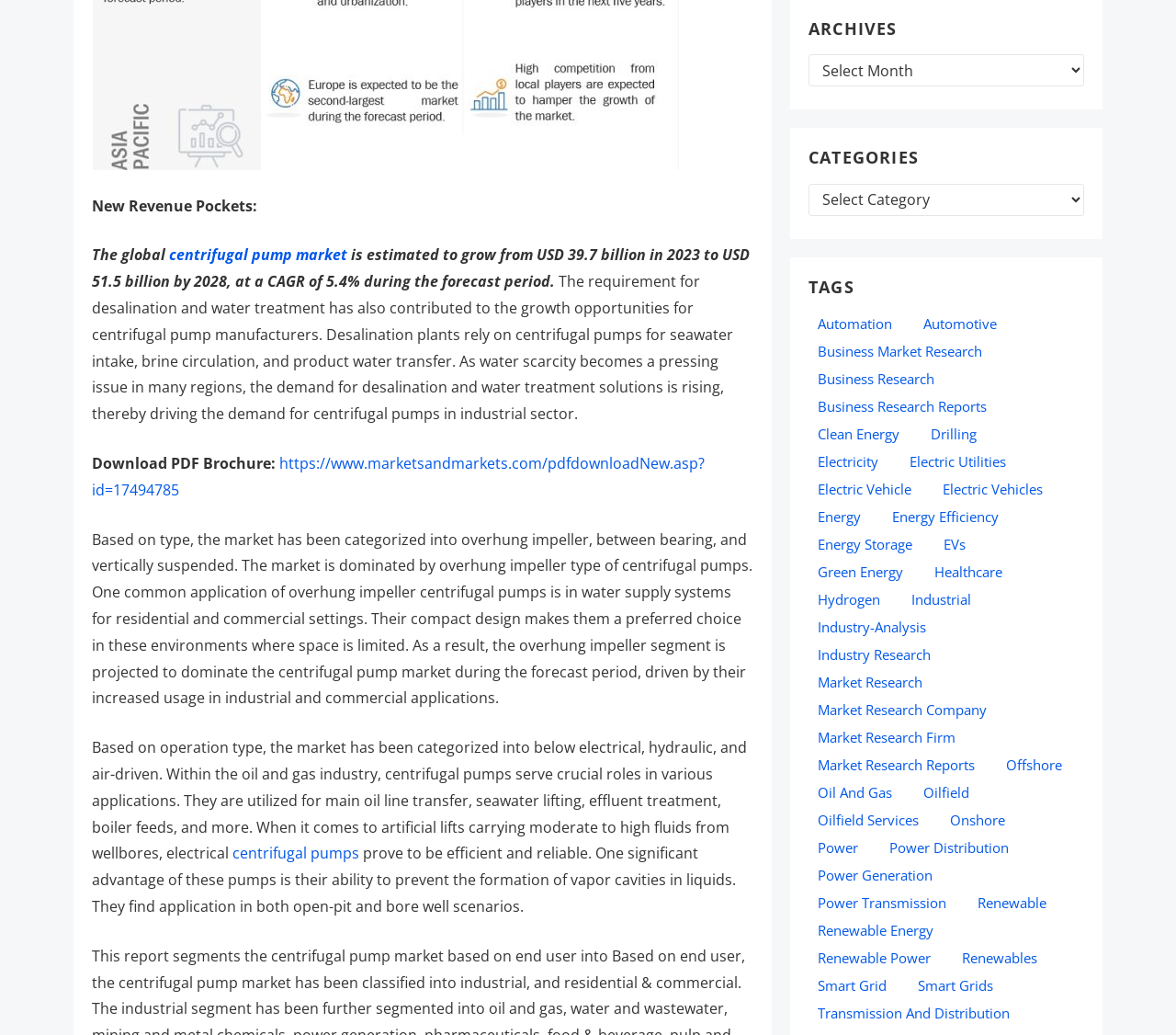Locate the bounding box of the UI element described in the following text: "business research reports".

[0.688, 0.382, 0.847, 0.404]